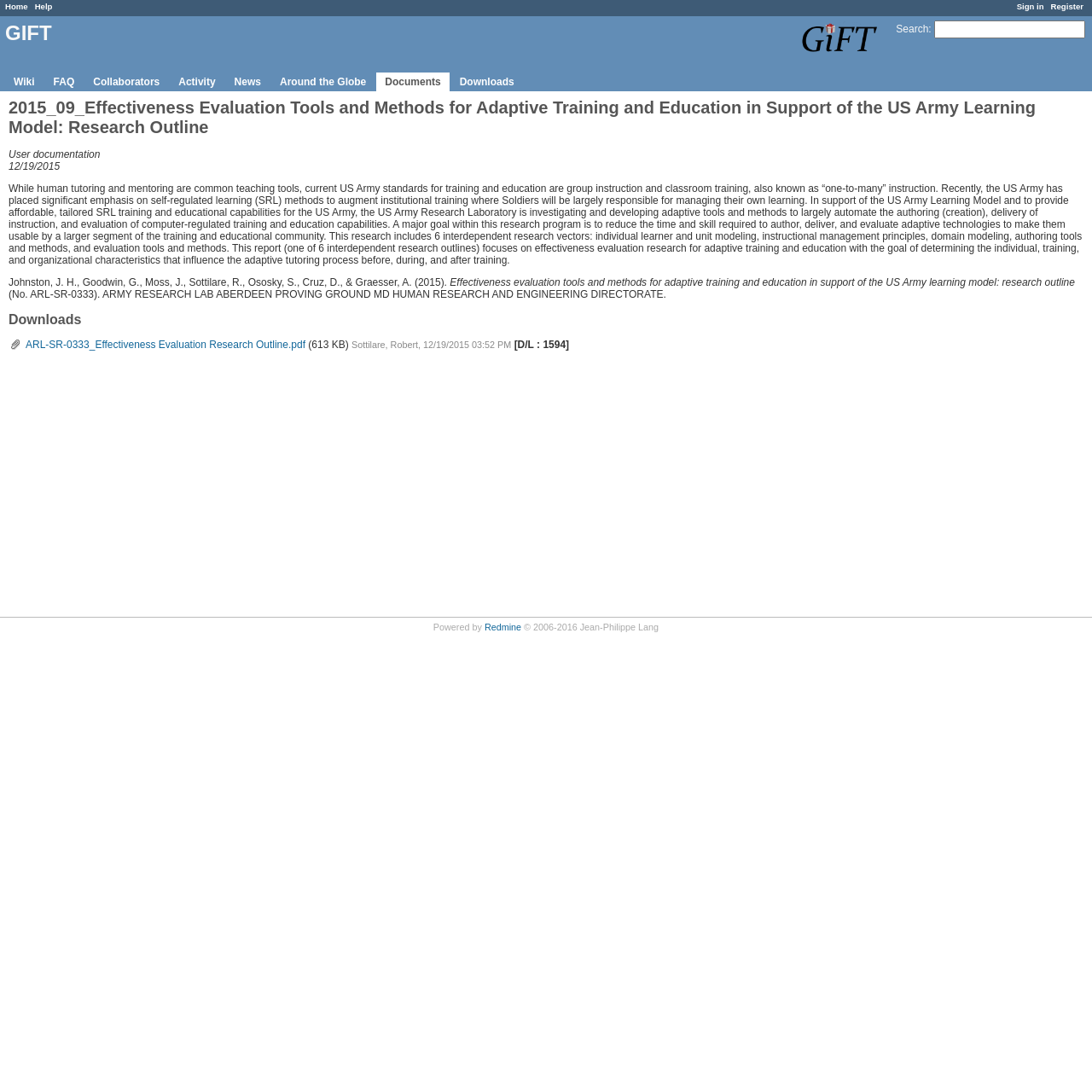Locate the bounding box coordinates of the area where you should click to accomplish the instruction: "Visit the Redmine homepage".

[0.444, 0.569, 0.477, 0.579]